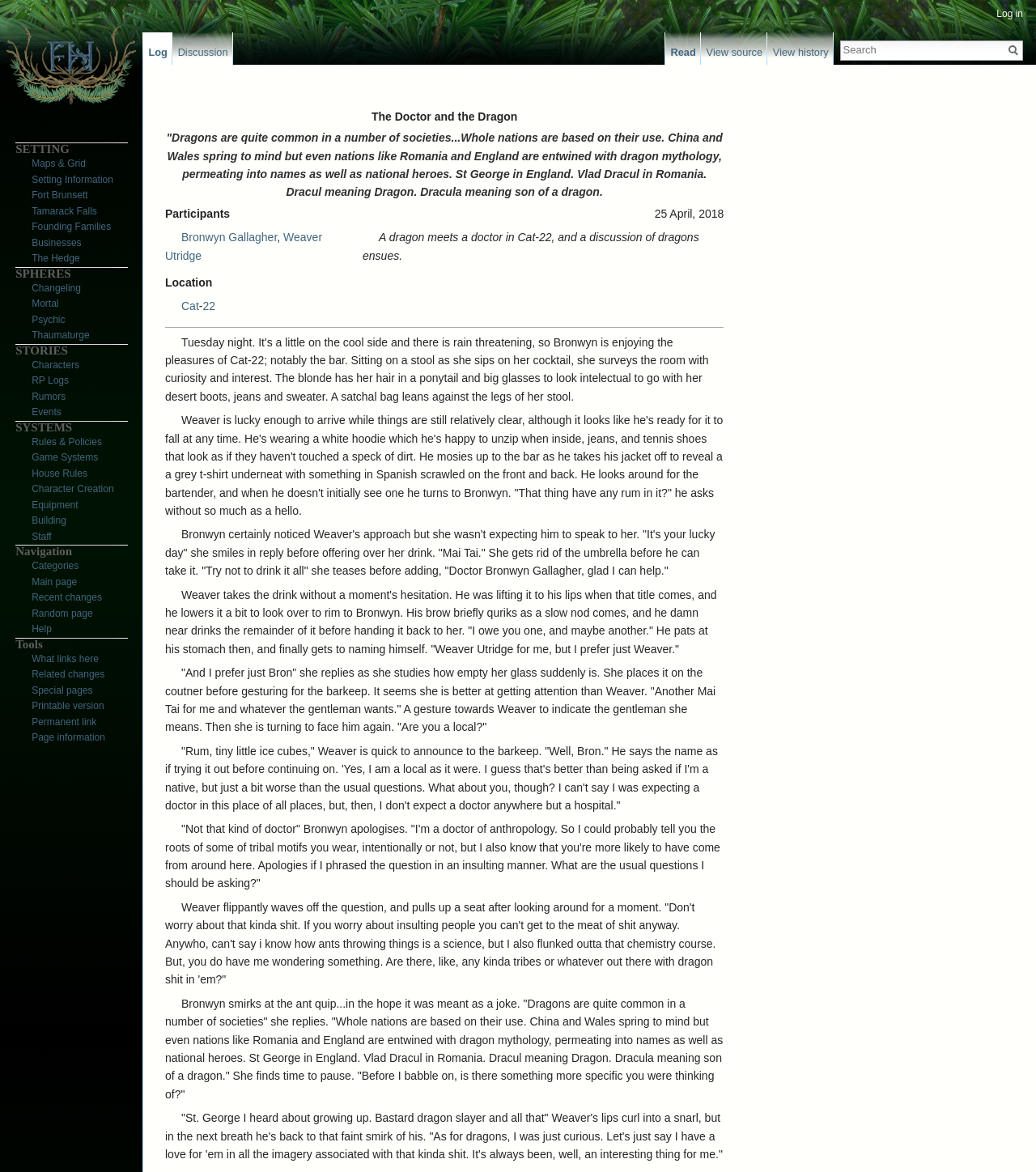What is the topic of the discussion?
Using the image, give a concise answer in the form of a single word or short phrase.

Dragons